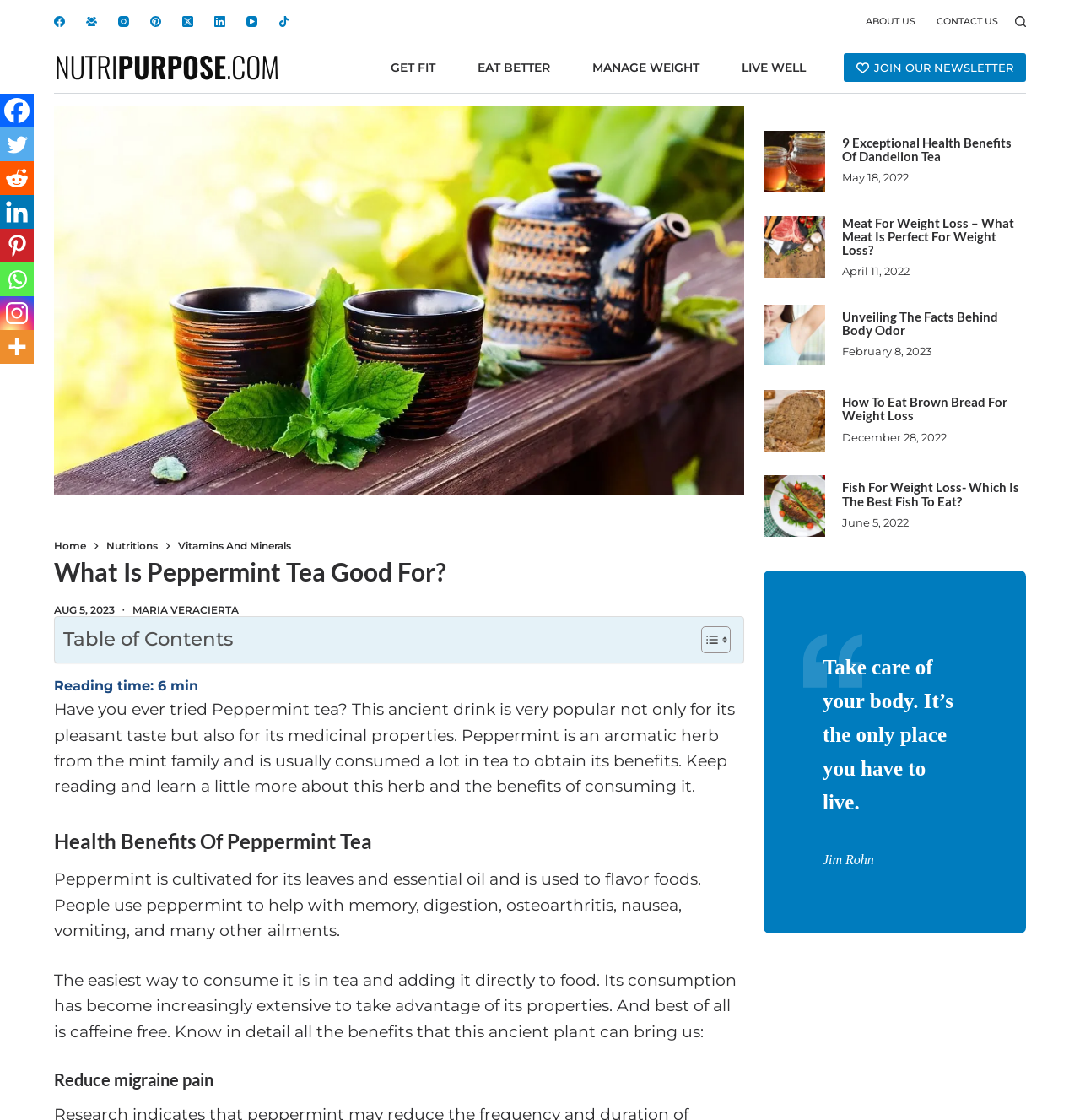Identify the bounding box coordinates of the clickable region to carry out the given instruction: "Click the 'ADD TO CART' button".

None